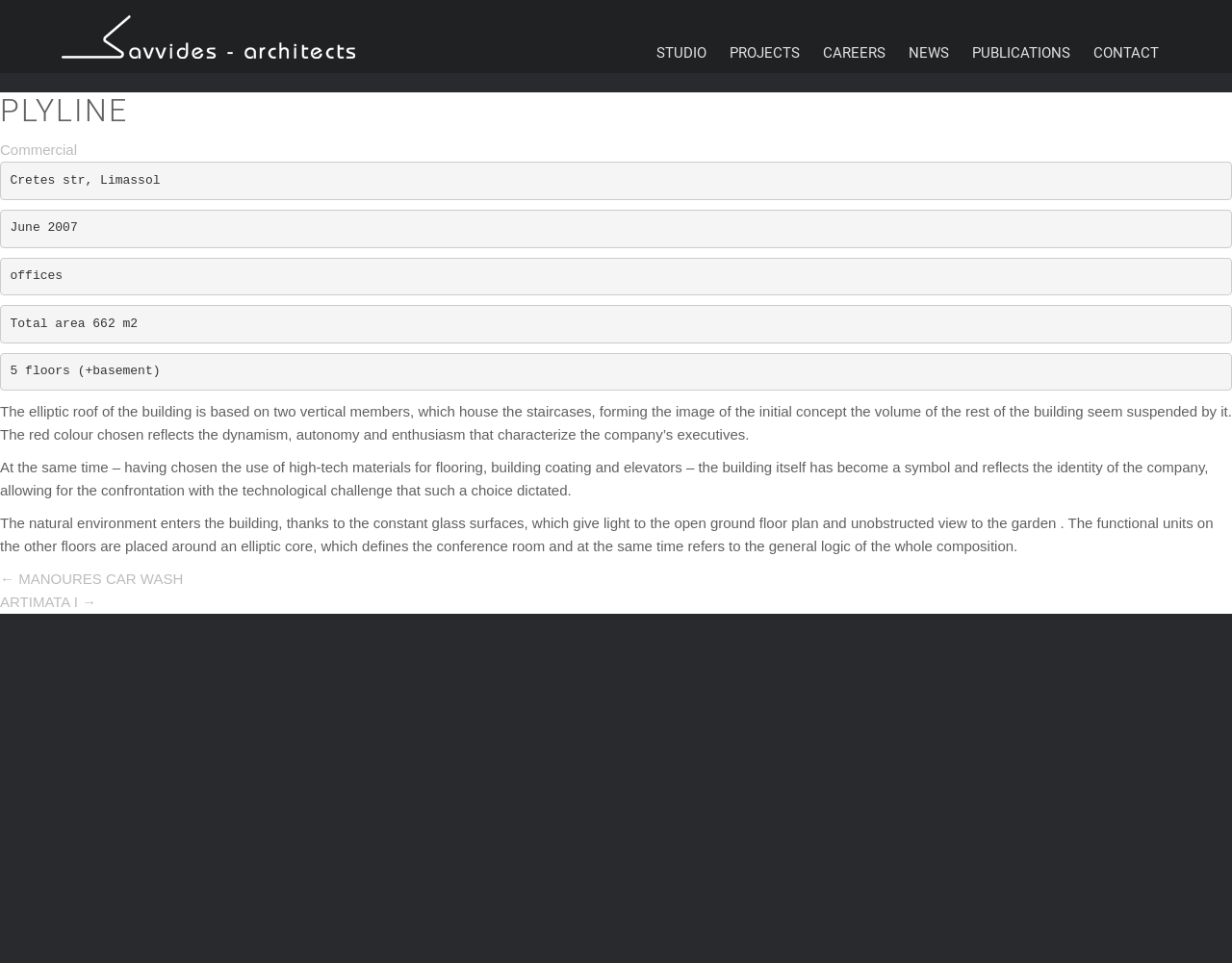Given the element description, predict the bounding box coordinates in the format (top-left x, top-left y, bottom-right x, bottom-right y). Make sure all values are between 0 and 1. Here is the element description: ← MANOURES CAR WASH

[0.0, 0.593, 0.149, 0.61]